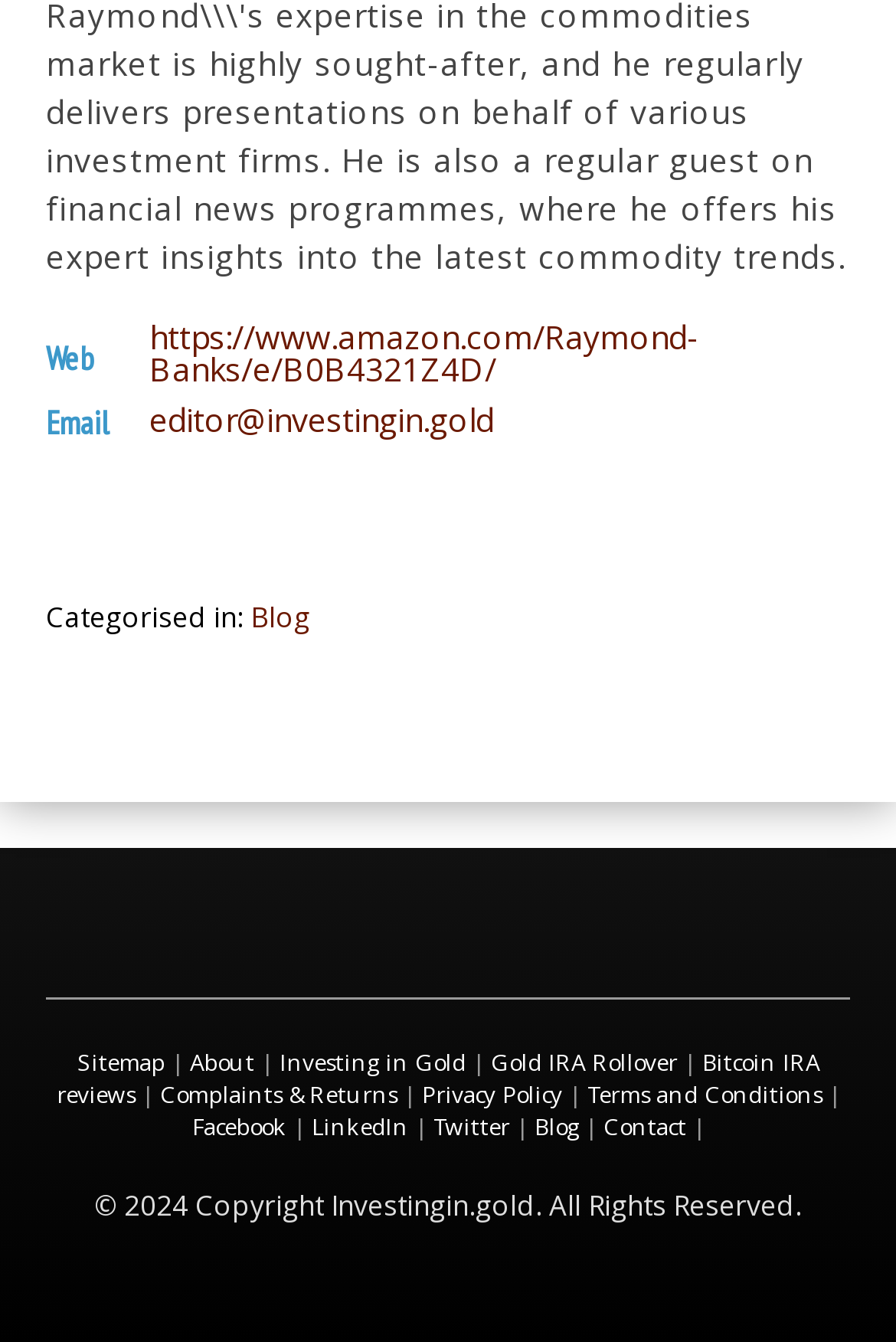Identify the bounding box coordinates of the element that should be clicked to fulfill this task: "Check recent comments". The coordinates should be provided as four float numbers between 0 and 1, i.e., [left, top, right, bottom].

None